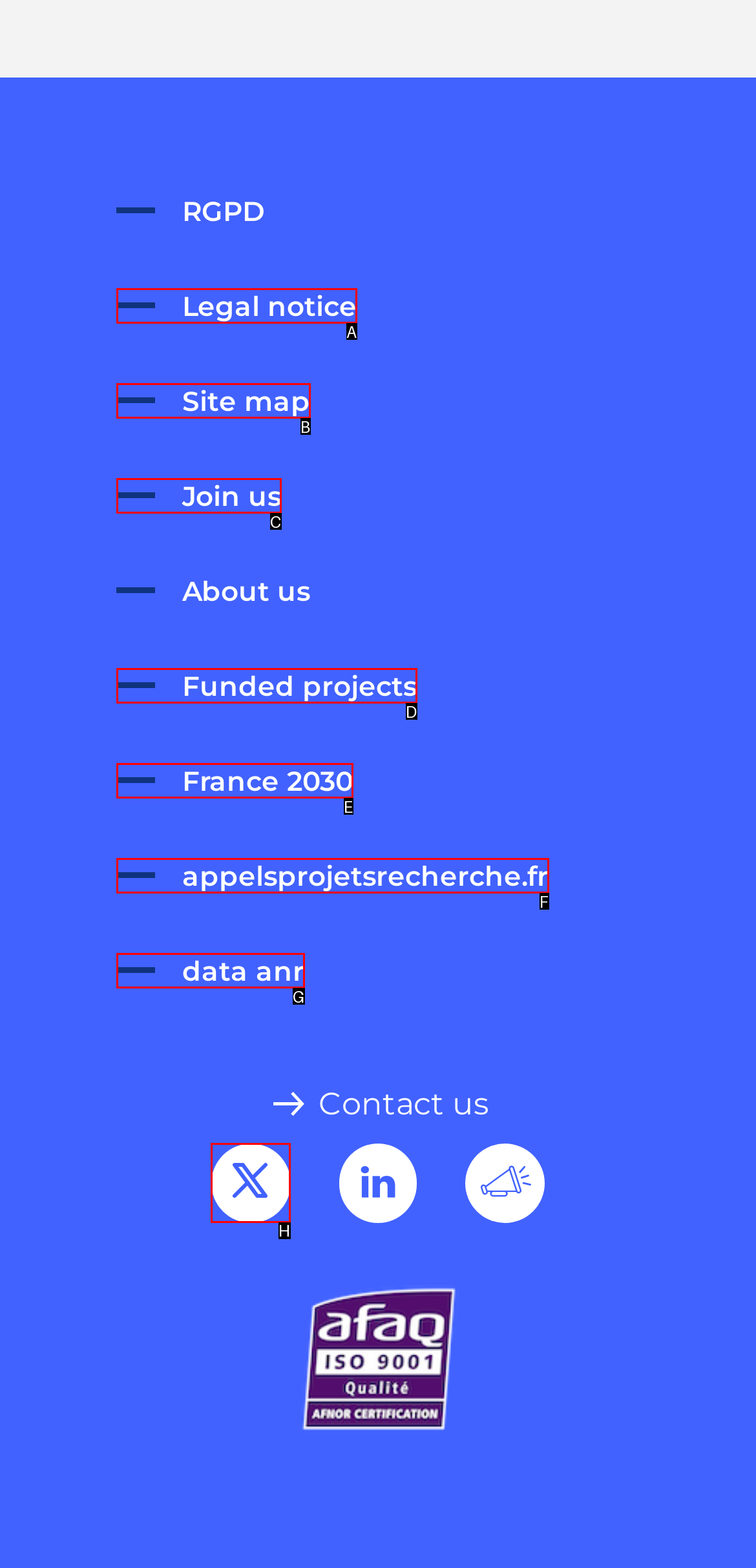Tell me which option best matches the description: appelsprojetsrecherche.fr
Answer with the option's letter from the given choices directly.

F